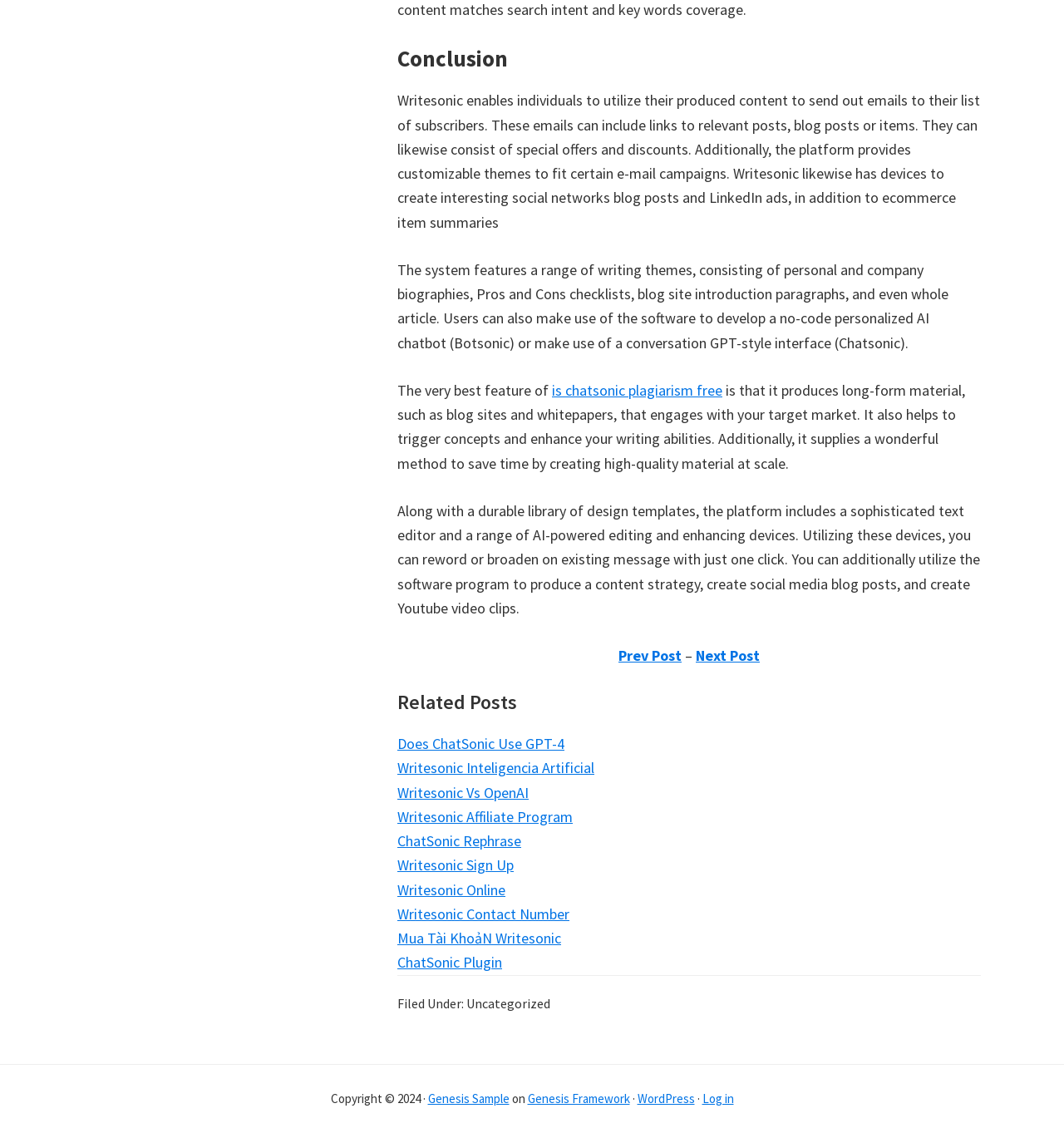Please provide a comprehensive answer to the question below using the information from the image: What is the main topic of this webpage?

The main topic of this webpage is ChatSonic, which can be inferred from the multiple mentions of ChatSonic in the text, including the heading 'Conclusion Is ChatSonic Legit' and the links 'ChatSonic Rephrase' and 'ChatSonic Plugin'.